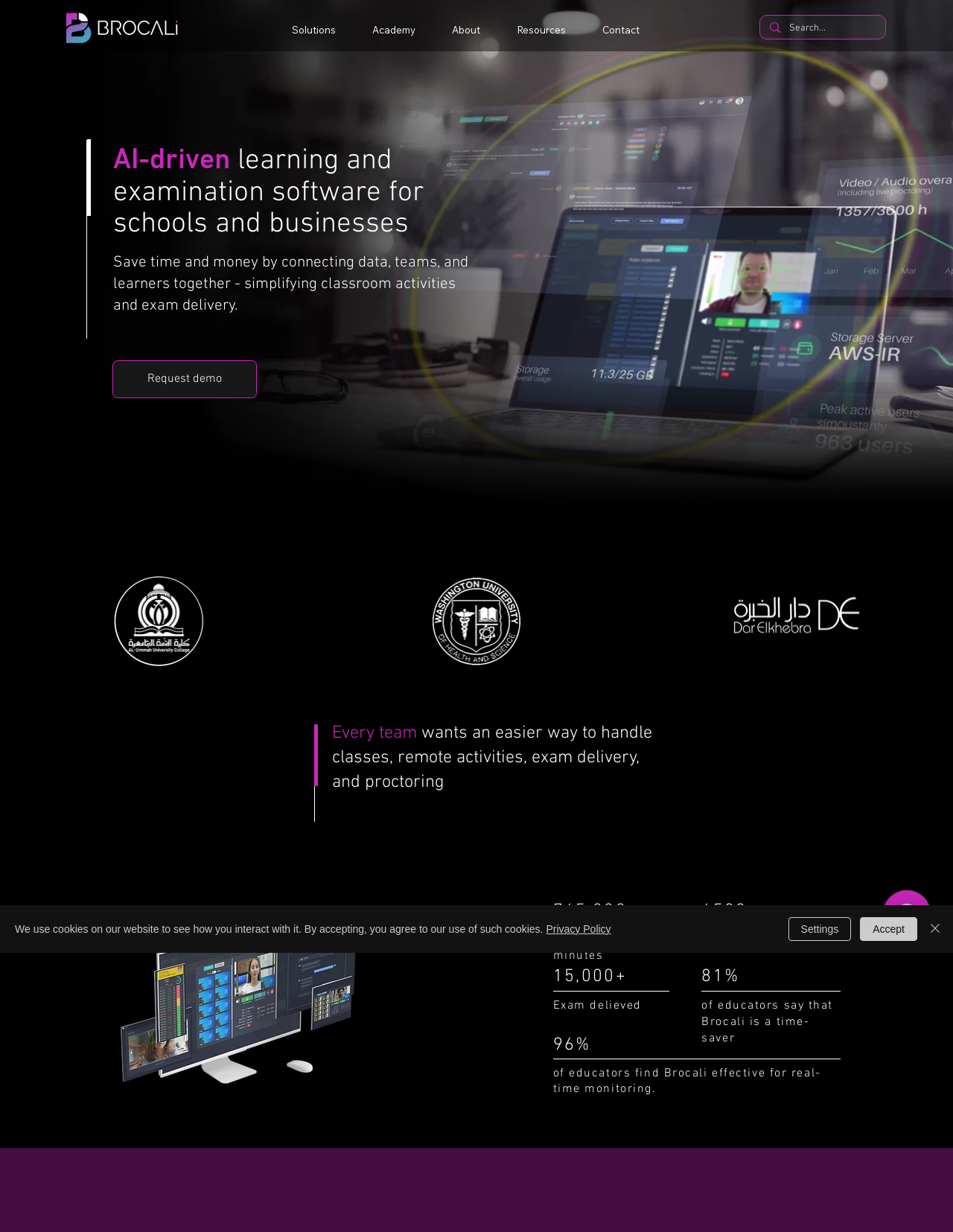Provide an in-depth caption for the contents of the webpage.

The webpage is about Brocali, an AI-driven learning and examination software for schools and businesses. At the top left, there is a link to the homepage. Next to it, a navigation menu with buttons for "Solutions", "Academy", "About", "Resources", and "Contact" is located. On the top right, a search bar with a magnifying glass icon is present.

Below the navigation menu, a large image of a laptop server takes up the entire width of the page. Above the image, there are two headings that introduce Brocali as a software that saves time and money by connecting data, teams, and learners together.

On the left side of the page, there is a call-to-action button to "Request demo". Below it, there are several headings that display statistics, such as "765,000+ tutoring minutes", "6500+ live sessions", and "15,000+ exams delivered". These statistics are accompanied by short descriptions.

On the right side of the page, there are more headings that display additional statistics, such as "81% of educators say that Brocali is a time-saver" and "96% of educators find Brocali effective for real-time monitoring".

Further down the page, there is another heading that explains how Brocali can help teams handle classes, remote activities, exam delivery, and proctoring. Below it, there is another image of a laptop.

At the bottom right of the page, there is an iframe for Wix Chat. Above it, a cookie policy alert is displayed, which includes links to the "Privacy Policy" and buttons to "Accept", "Settings", and "Close". The "Close" button has a small image of a close icon.